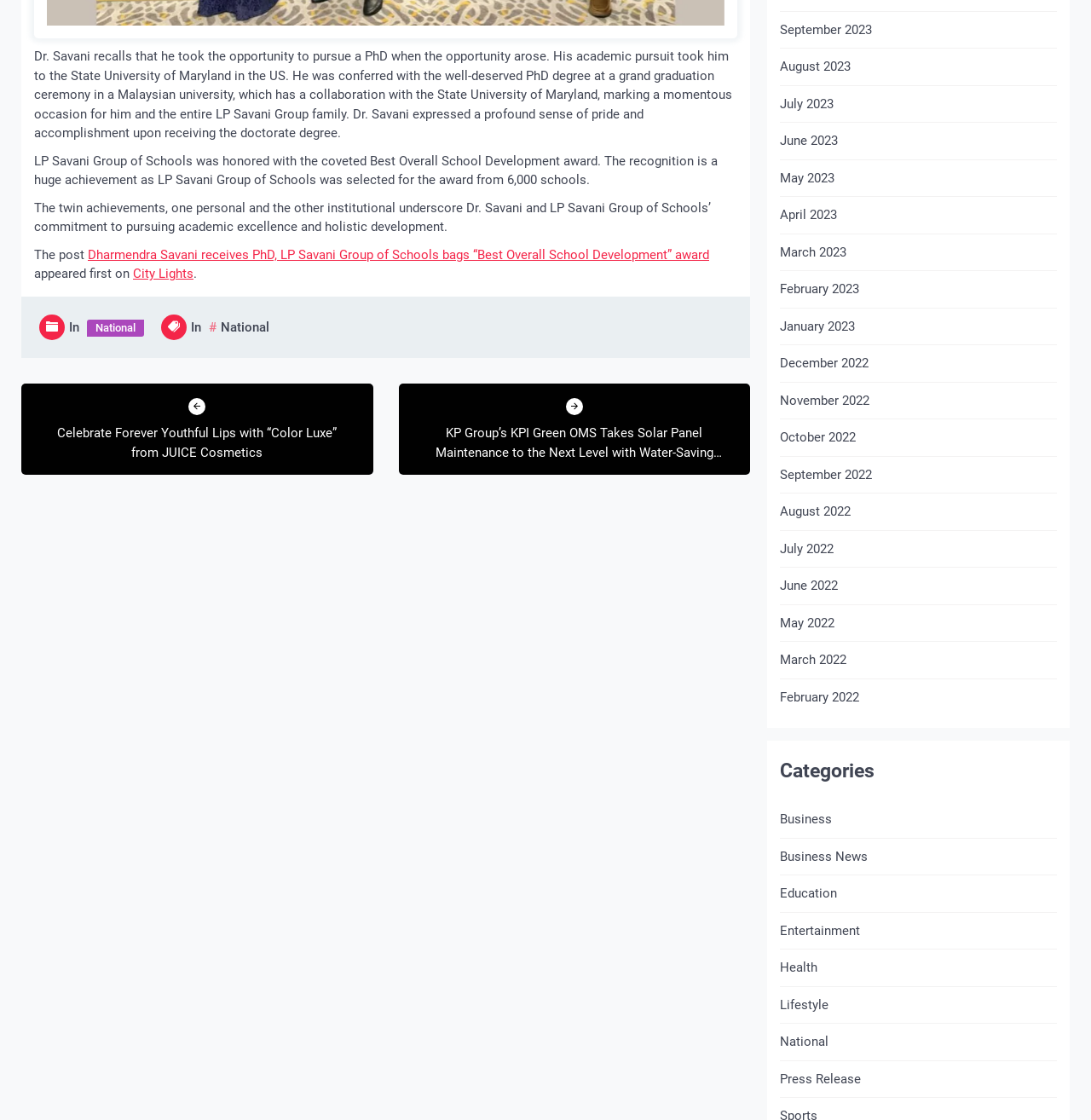Please locate the bounding box coordinates for the element that should be clicked to achieve the following instruction: "Click on the link to City Lights". Ensure the coordinates are given as four float numbers between 0 and 1, i.e., [left, top, right, bottom].

[0.122, 0.238, 0.177, 0.251]